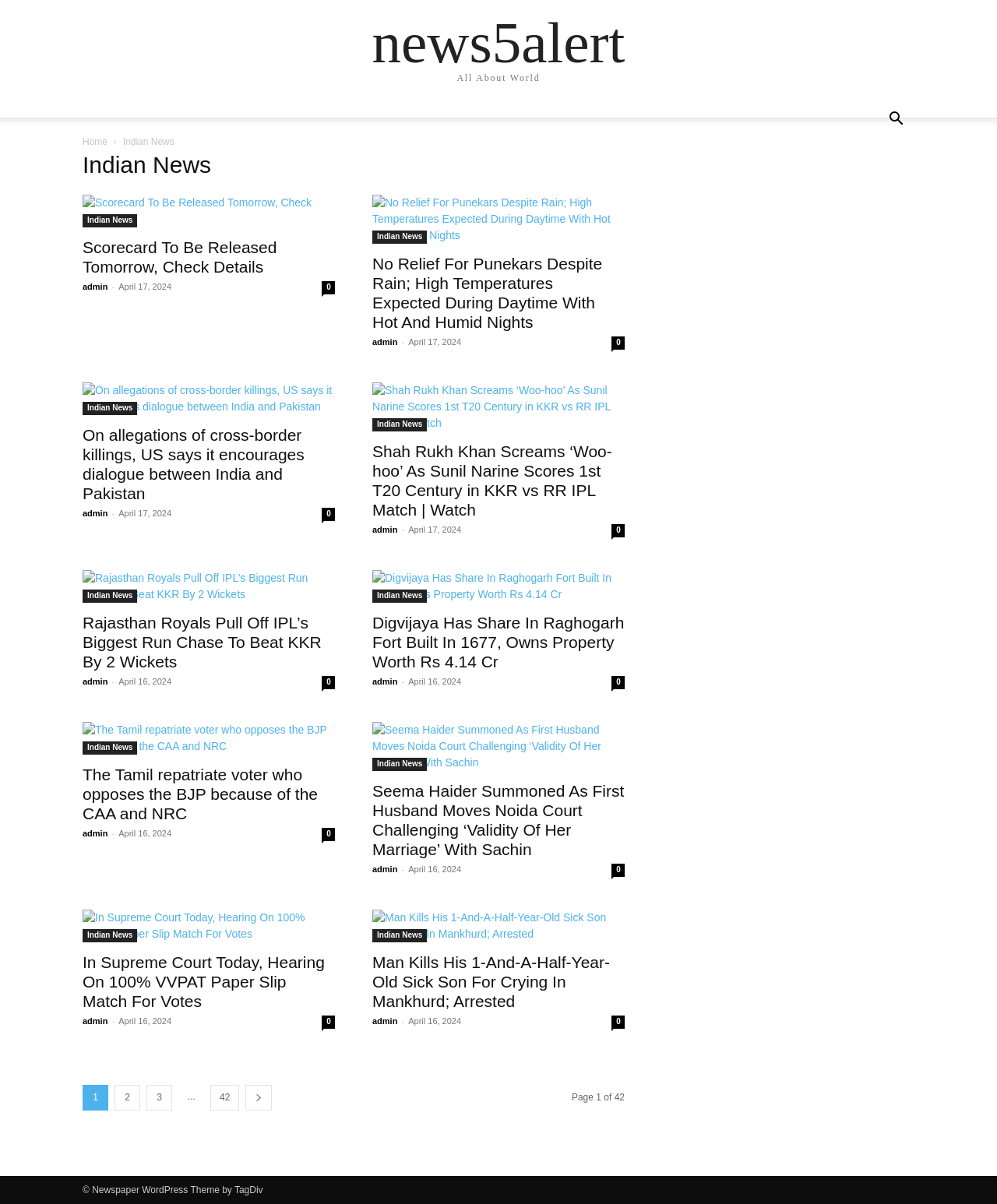Find the bounding box coordinates for the area that should be clicked to accomplish the instruction: "read the news titled 'Scorecard To Be Released Tomorrow, Check Details'".

[0.083, 0.162, 0.336, 0.189]